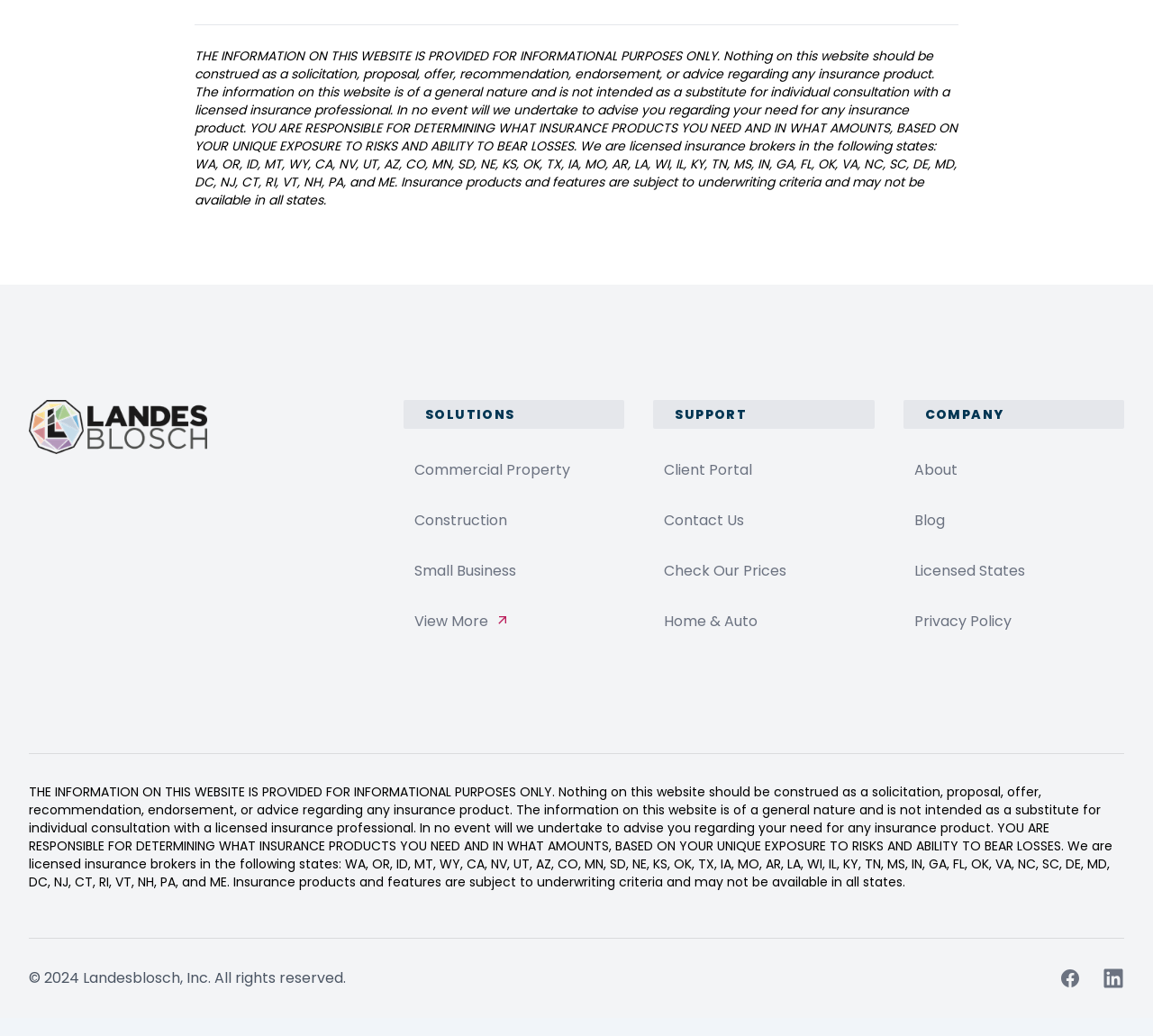Refer to the image and provide a thorough answer to this question:
What is the copyright year of the website?

The static text at the bottom of the webpage indicates that the copyright year is 2024, belonging to Landesblosch, Inc.